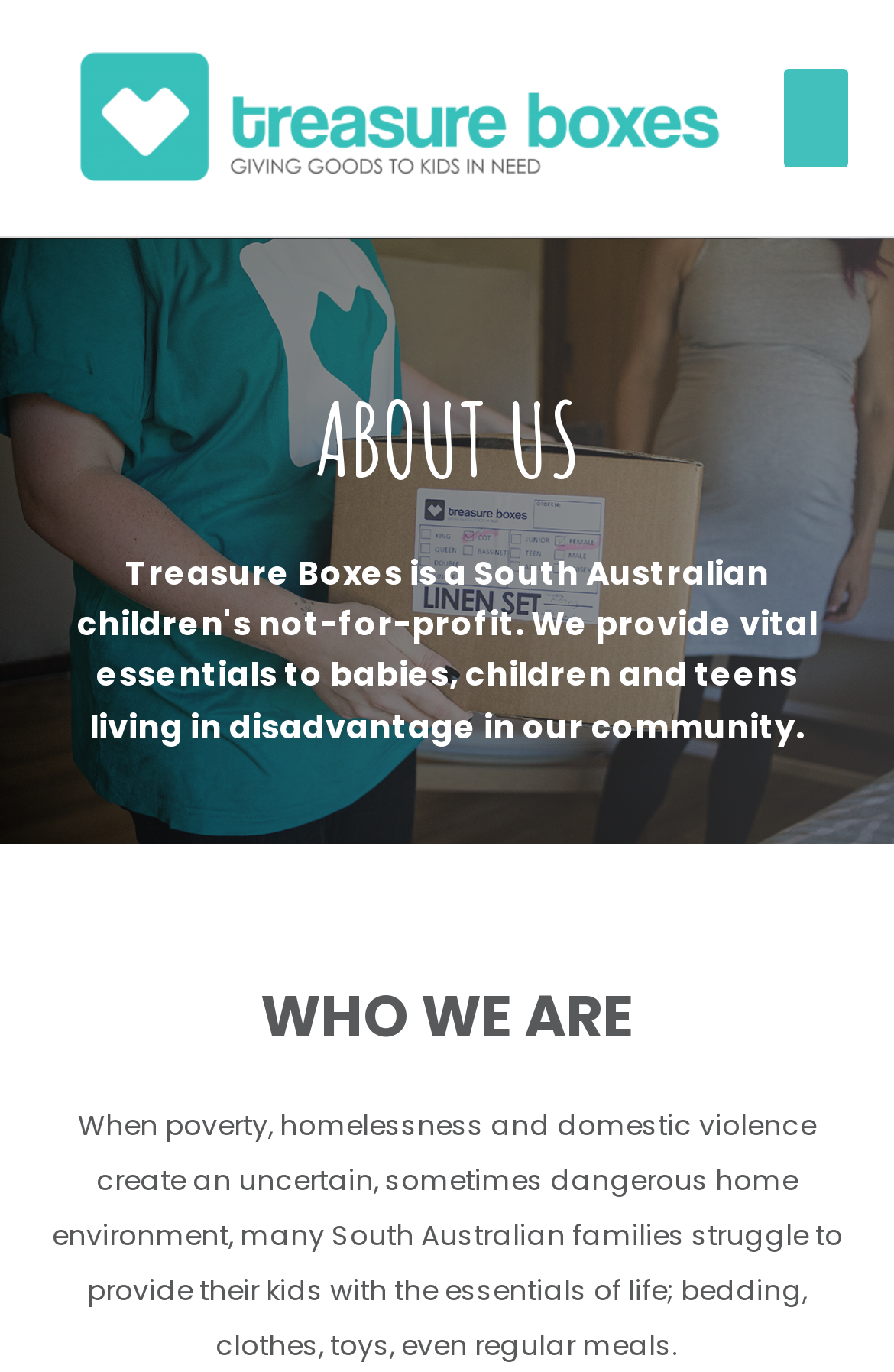What is the logo of Treasure Boxes?
Please analyze the image and answer the question with as much detail as possible.

The logo of Treasure Boxes is located at the top left of the webpage, and it is an image with a bounding box coordinate of [0.051, 0.023, 0.807, 0.143].